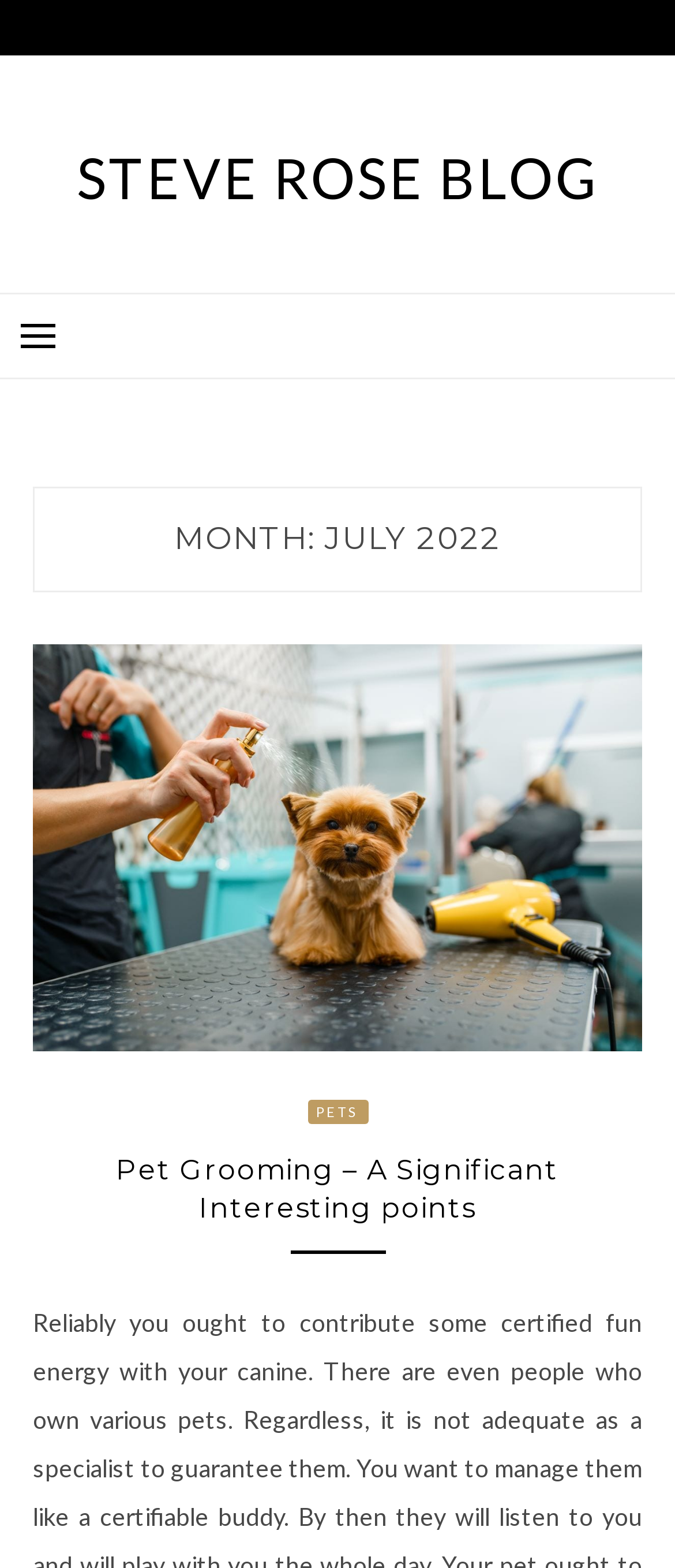What is the category of the latest article? Examine the screenshot and reply using just one word or a brief phrase.

Pet Grooming